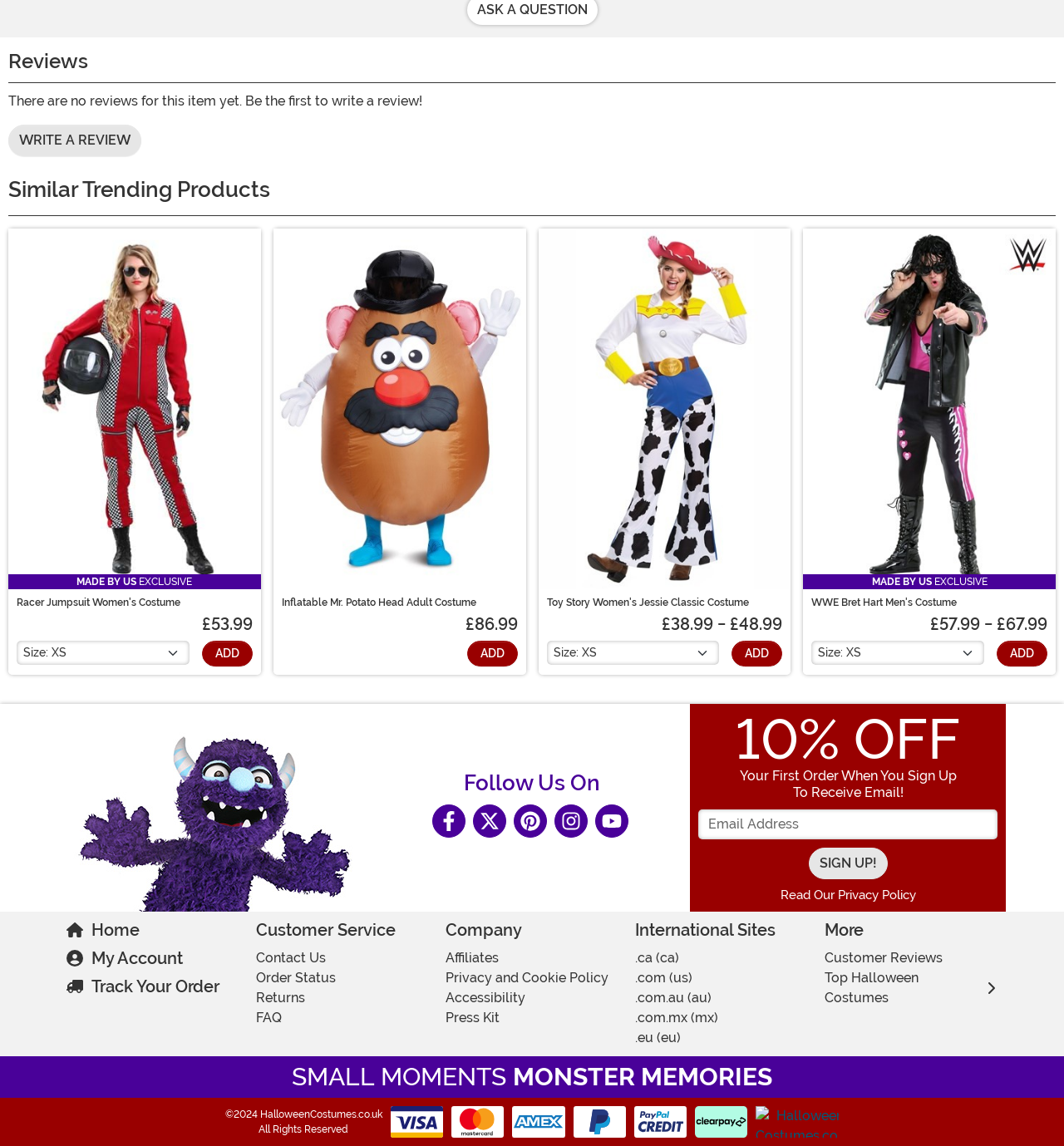How many similar trending products are shown on the page?
Answer the question with as much detail as you can, using the image as a reference.

I counted the number of similar trending products by looking at the images and headings of the products listed under the 'Similar Trending Products' section. There are four products listed: Racer Jumpsuit Women's Costume, Inflatable Mr. Potato Head Adult Costume, Toy Story Women's Jessie Classic Costume, and WWE Bret Hart Men's Costume.